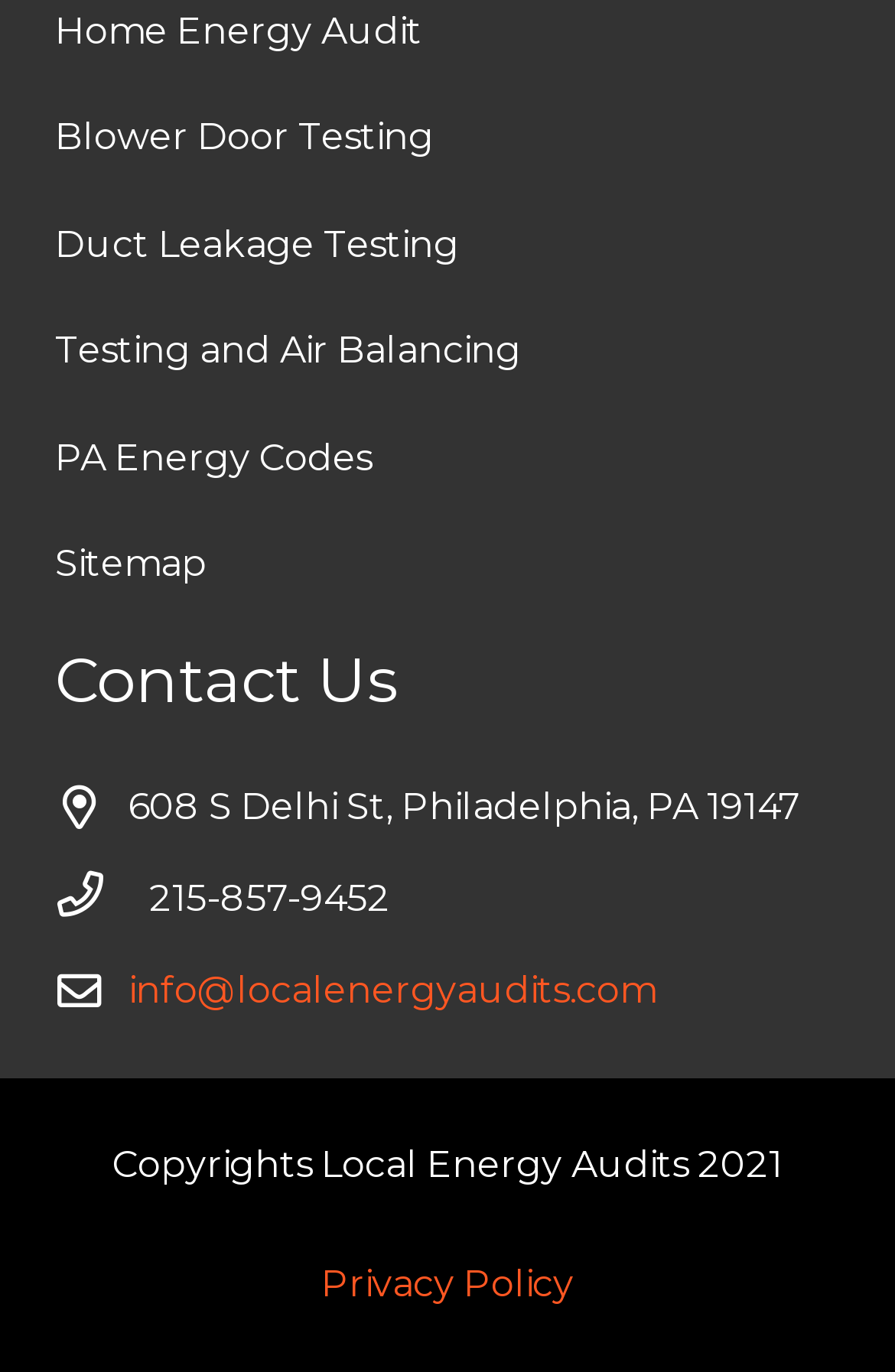Indicate the bounding box coordinates of the clickable region to achieve the following instruction: "View Privacy Policy."

[0.359, 0.92, 0.641, 0.952]